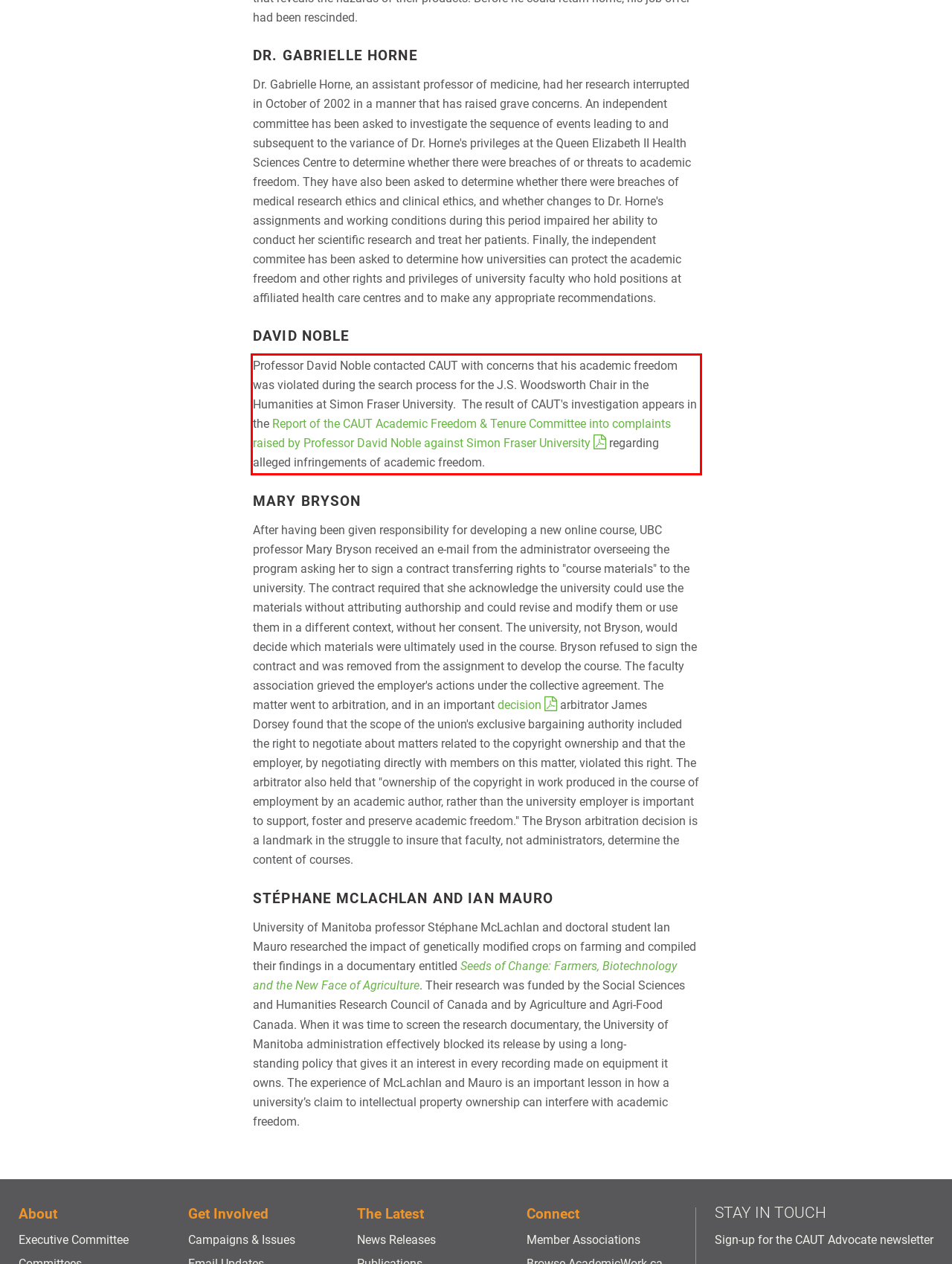Identify the red bounding box in the webpage screenshot and perform OCR to generate the text content enclosed.

Professor David Noble contacted CAUT with concerns that his academic freedom was violated during the search process for the J.S. Woodsworth Chair in the Humanities at Simon Fraser University. The result of CAUT's investigation appears in the Report of the CAUT Academic Freedom & Tenure Committee into complaints raised by Professor David Noble against Simon Fraser University regarding alleged infringements of academic freedom.